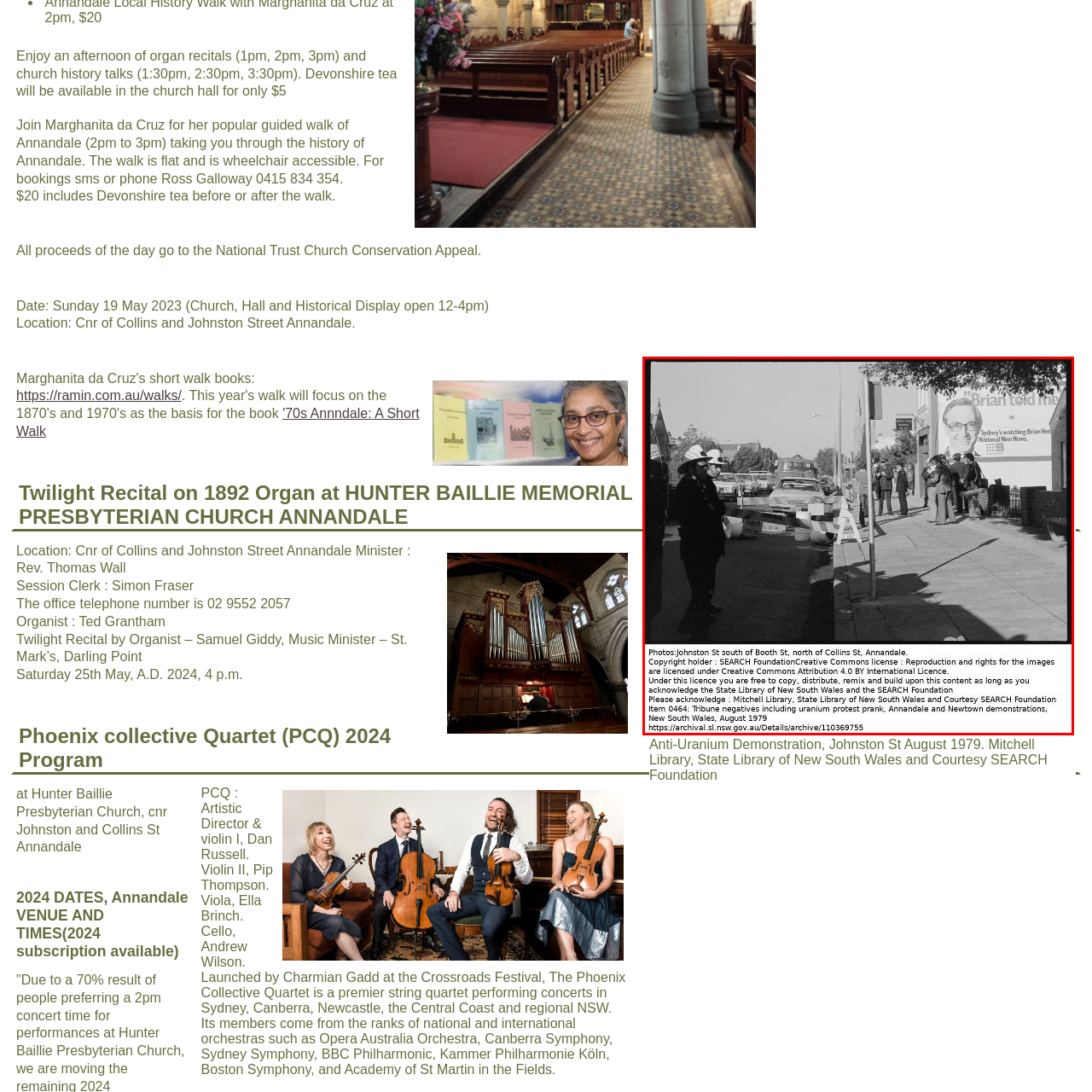Offer a detailed account of the image that is framed by the red bounding box.

This historical black-and-white photograph captures a moment from August 1979, depicting a scene on Johnston Street, just south of Booth Street and north of Collins Street in Annandale. It shows demonstrators gathered in what appears to be an anti-uranium protest. The image features both police officers and protesters, with cars visible in the background, emphasizing the event's public nature. 

Notably, a prominent sign is visible in the background, which reads "Brian Toohey" referring to a well-known journalist, suggesting media coverage of the demonstration. The photo is part of a collection held by the Mitchell Library, State Library of New South Wales, signifying its historical importance. This image represents a spirited engagement with social issues prevalent in the 1970s in Australia, especially concerning uranium mining and nuclear policies. 

The copyright notice at the bottom indicates that the image is licensed under Creative Commons, allowing for use with appropriate attribution. Overall, this photograph serves as a visual documentation of activism during a pivotal time in Australia's history.